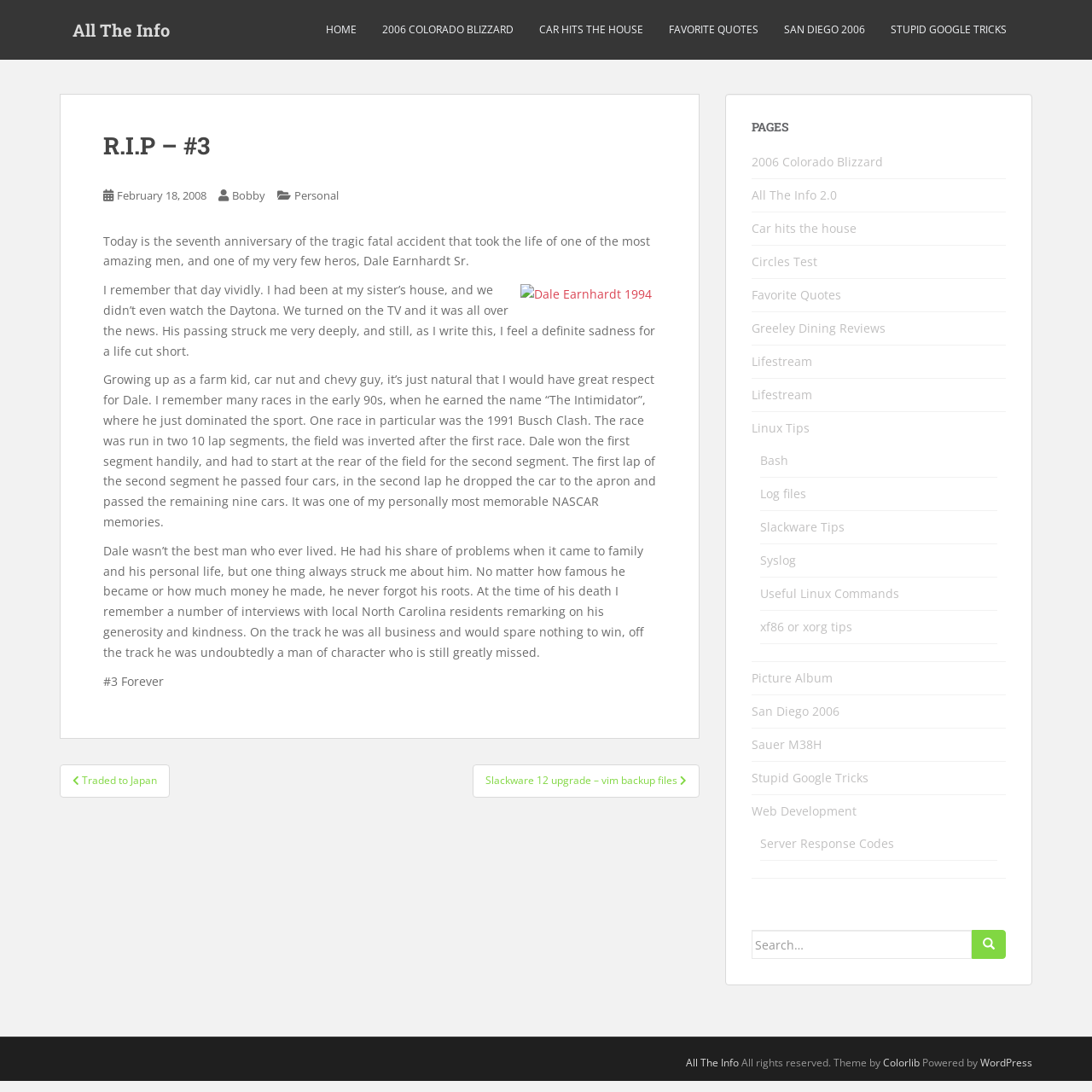Find the bounding box coordinates of the clickable area that will achieve the following instruction: "Click on the 'HOME' link".

[0.298, 0.012, 0.327, 0.043]